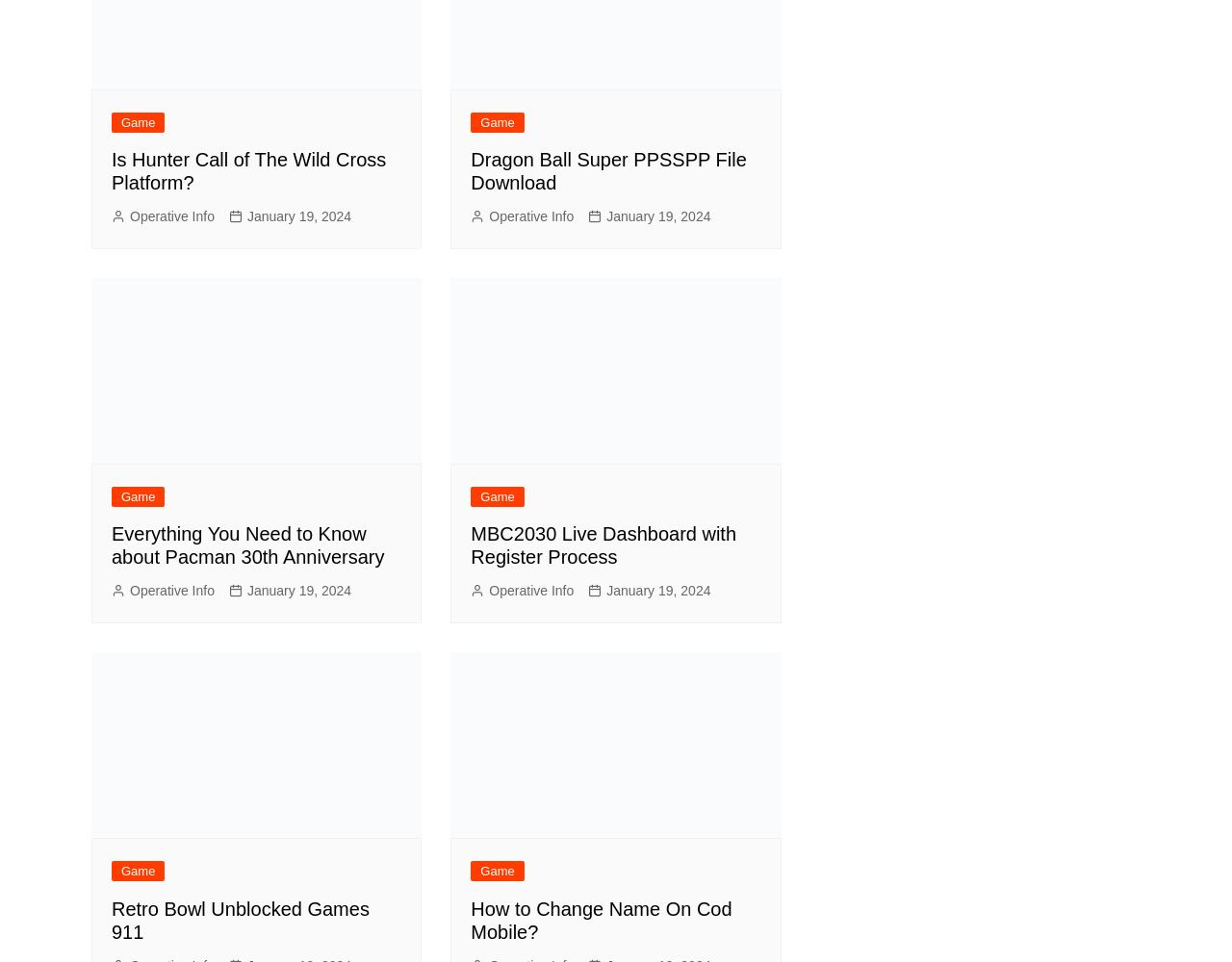Please answer the following question using a single word or phrase: 
How many links are on the webpage?

16